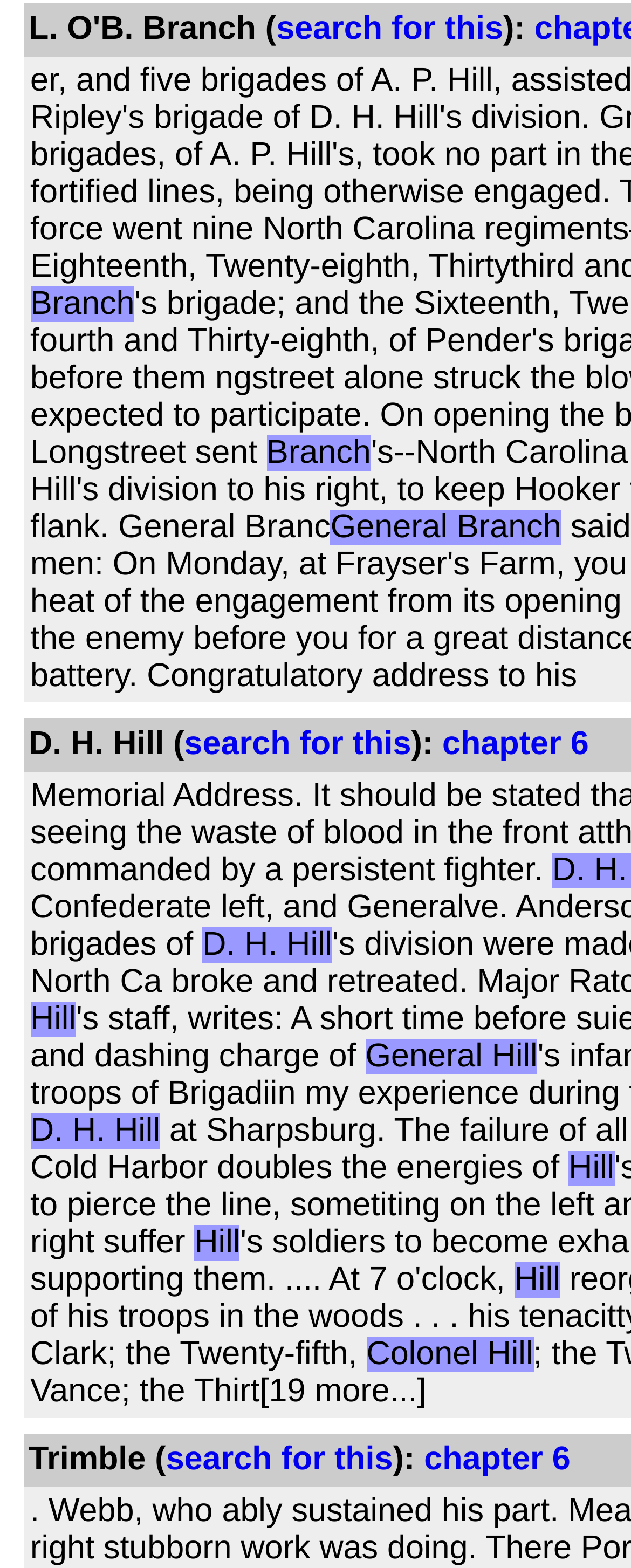Who is D. H. Hill?
Look at the screenshot and respond with a single word or phrase.

Colonel